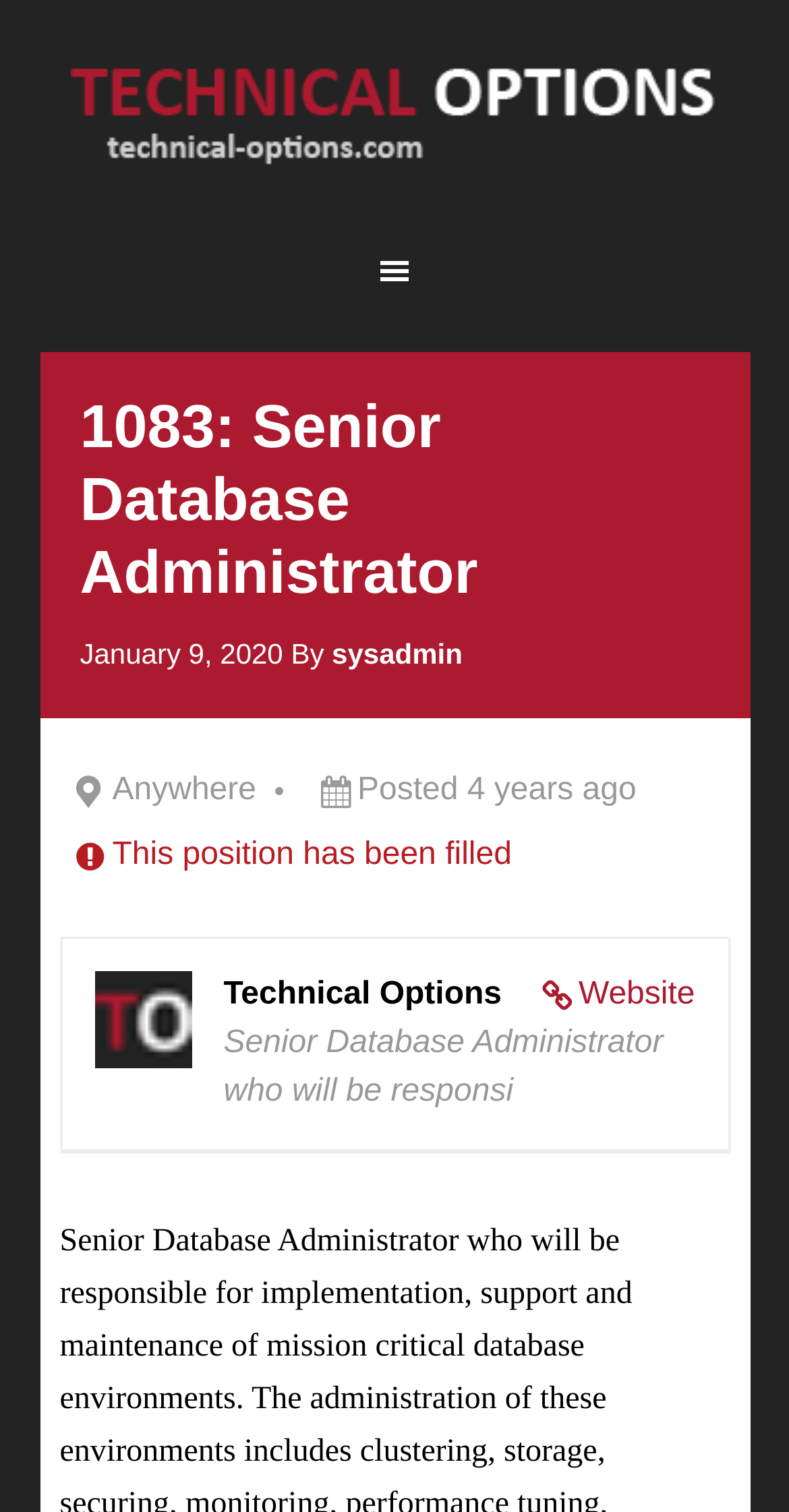What is the location of the job?
Answer briefly with a single word or phrase based on the image.

Anywhere